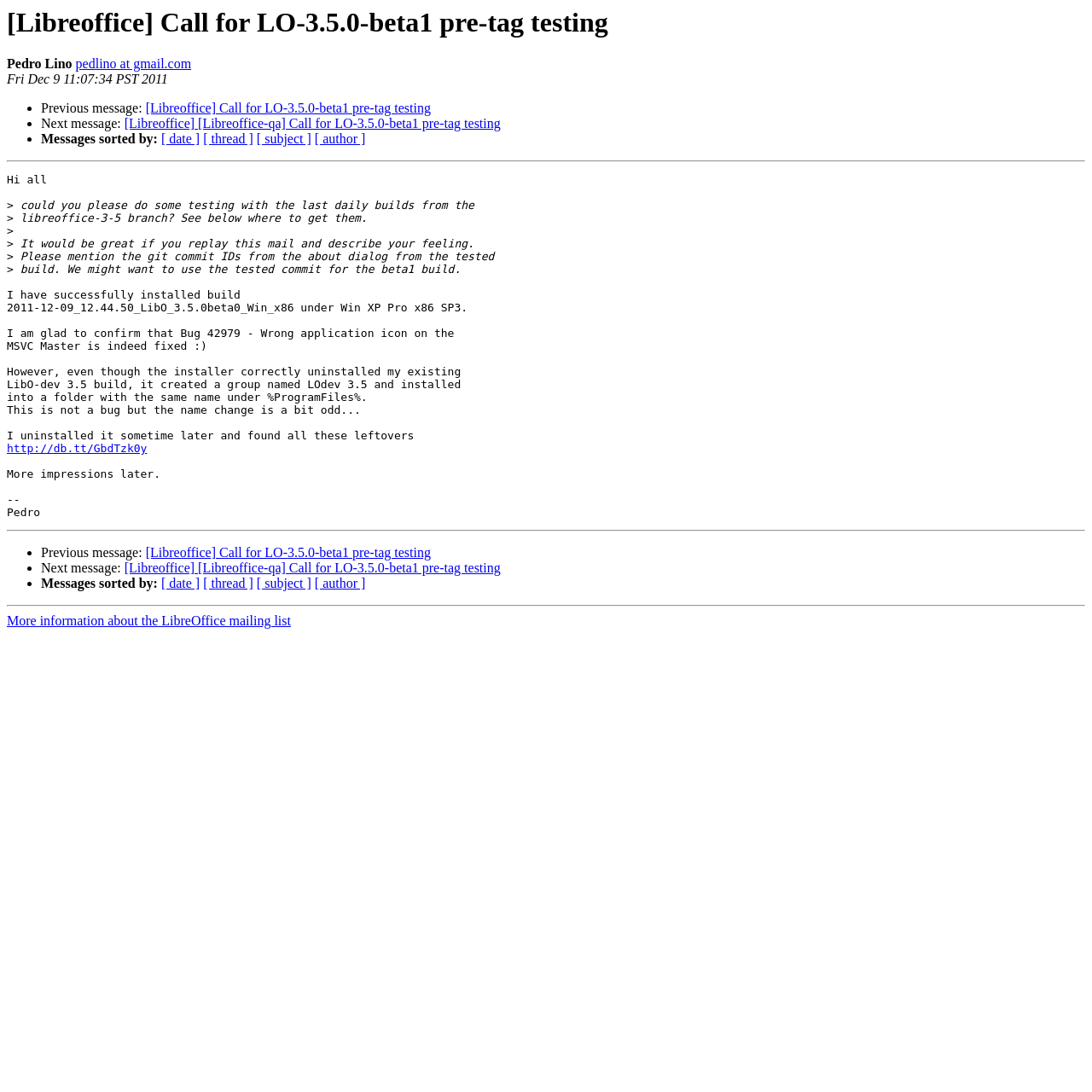Please locate the clickable area by providing the bounding box coordinates to follow this instruction: "Get more information about the LibreOffice mailing list".

[0.006, 0.562, 0.266, 0.575]